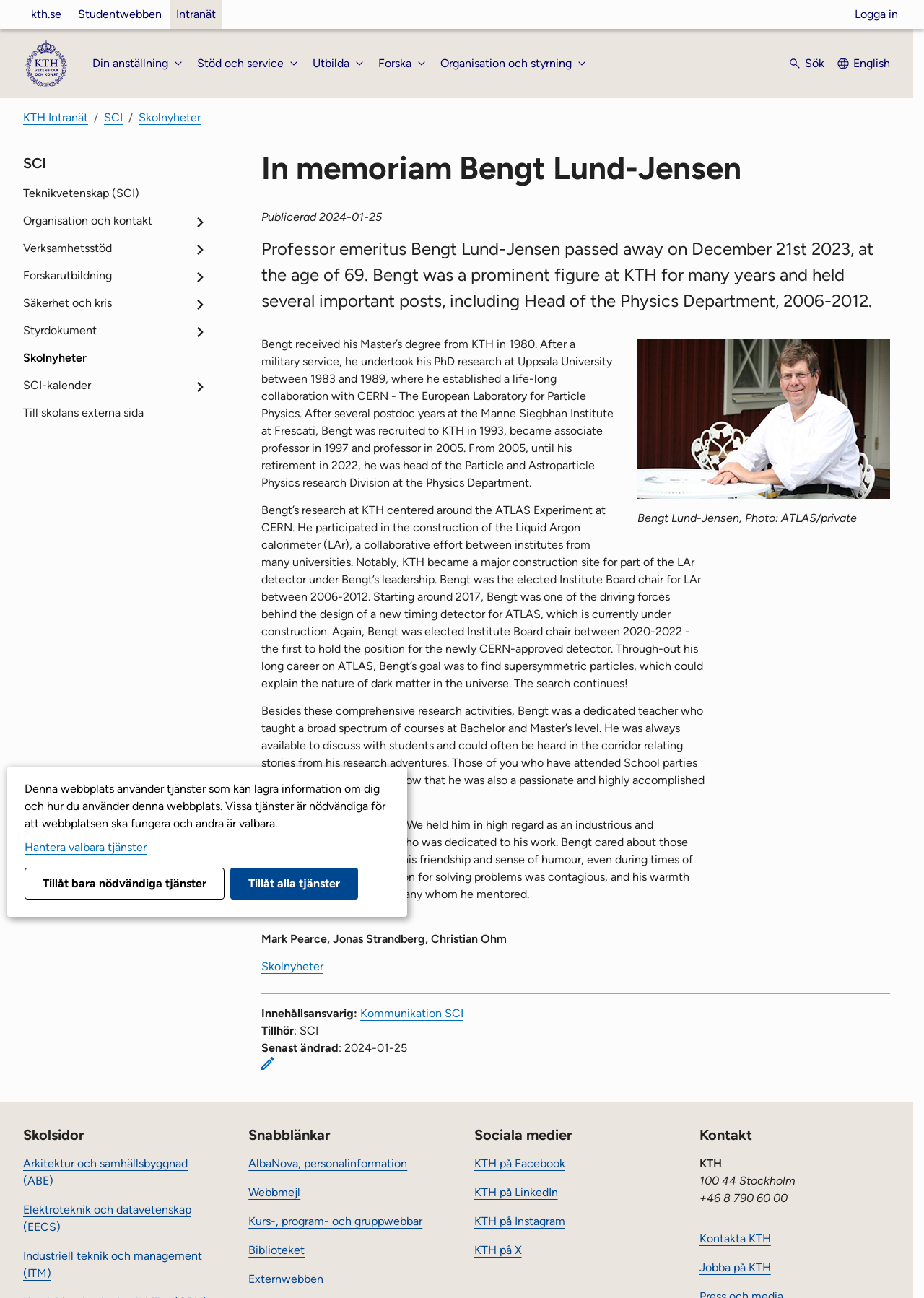Describe the entire webpage, focusing on both content and design.

This webpage is a memorial page for Bengt Lund-Jensen, a professor emeritus at KTH (Royal Institute of Technology) in Sweden. The page is divided into several sections. At the top, there is a navigation menu with links to various KTH websites, including the main website, student web, and intranet. Below this, there is a search button and a link to switch to English.

The main content of the page is an article about Bengt Lund-Jensen's life and career. The article is divided into several paragraphs, with headings and subheadings. There is also a figure with a caption, which is a photo of Bengt Lund-Jensen. The text describes Bengt's research and teaching activities, as well as his personality and accomplishments.

To the left of the main content, there is a sidebar with links to various KTH schools and departments, including the School of Industrial Engineering and Management, the School of Electrical Engineering and Computer Science, and the School of Architecture and the Built Environment. There are also links to quick links, social media, and contact information.

At the bottom of the page, there is a footer with links to edit the page, contact information, and a copyright notice. There are also links to other KTH schools and departments, as well as social media links.

Overall, the webpage is a tribute to Bengt Lund-Jensen's life and career, with a focus on his research and teaching activities at KTH.